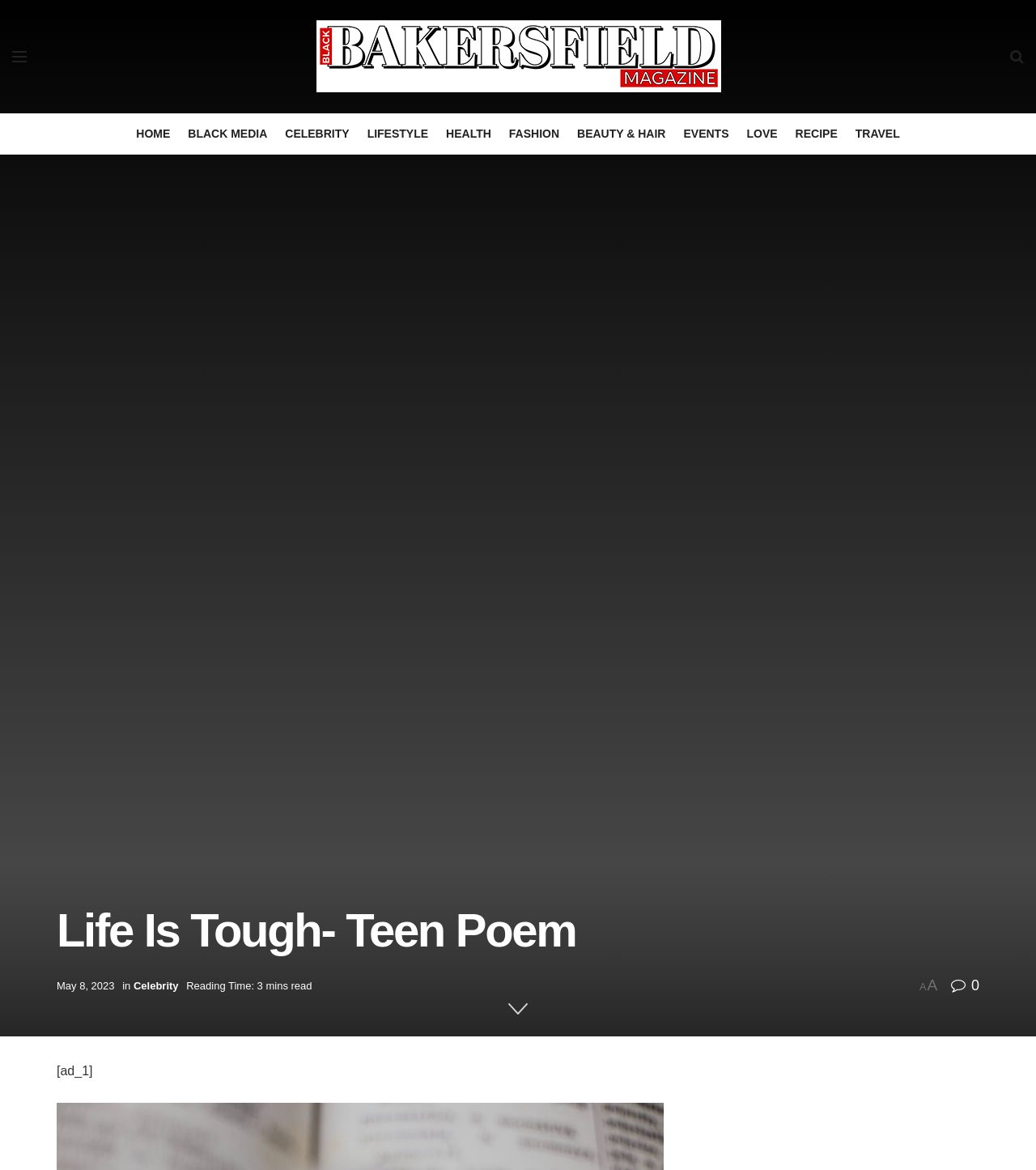How many minutes does it take to read the poem?
Provide a one-word or short-phrase answer based on the image.

3